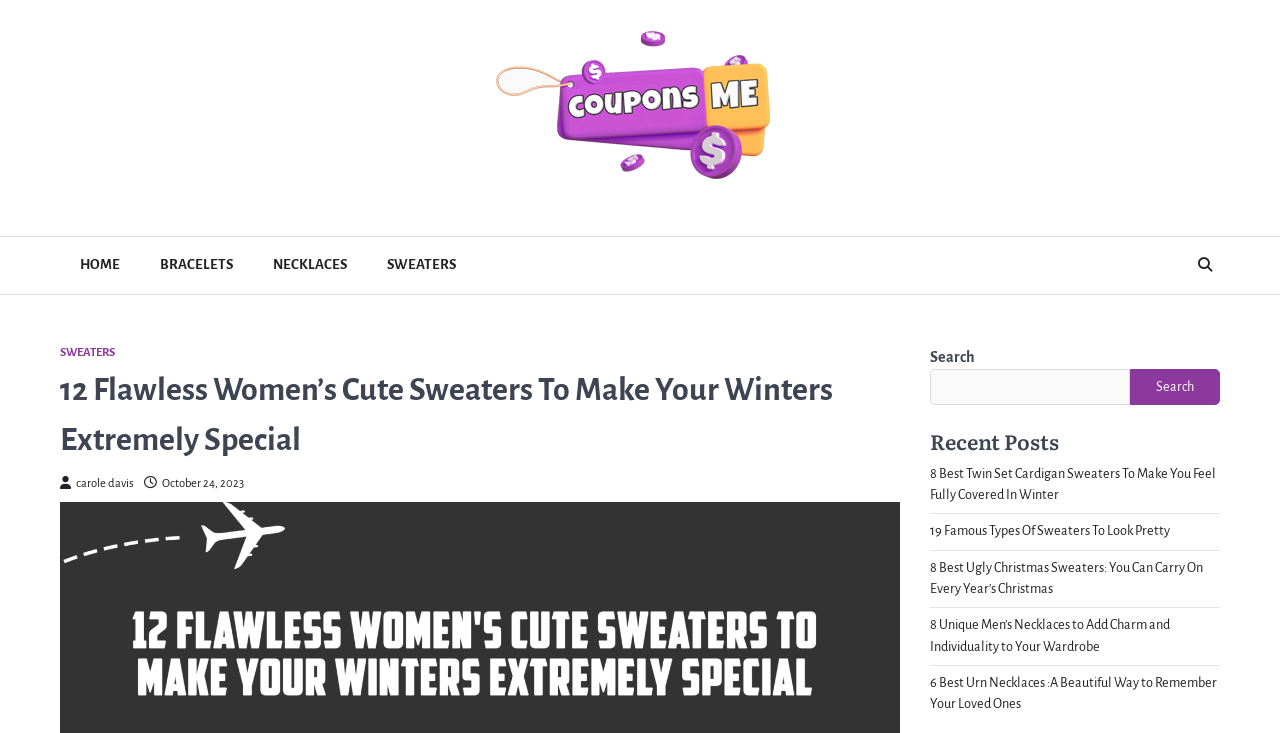Please look at the image and answer the question with a detailed explanation: What is the purpose of the search box?

I found a search box with a button labeled 'Search', indicating that the purpose of the search box is to search for content on the webpage.